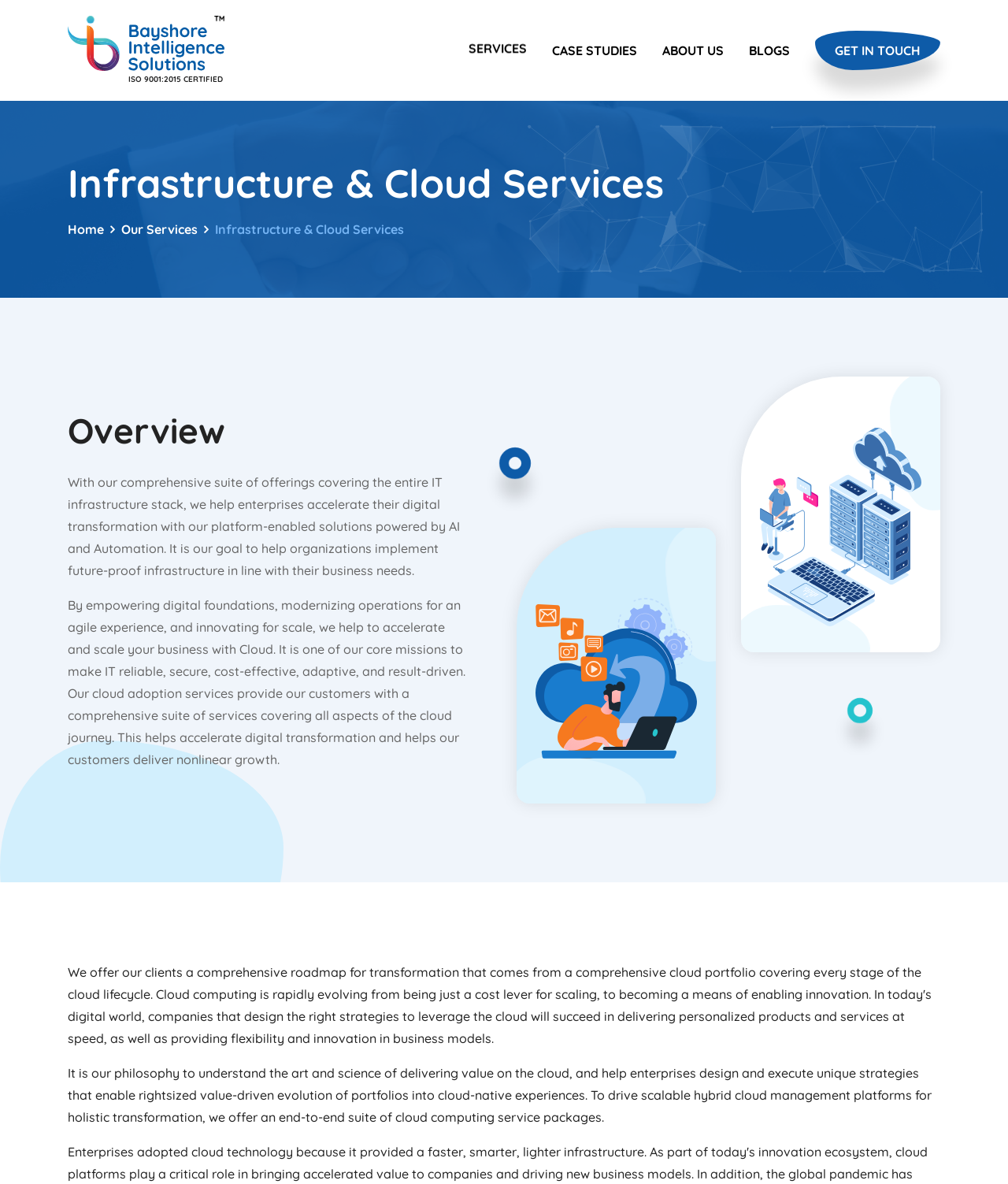Using the information from the screenshot, answer the following question thoroughly:
What is the company certified for?

The company is certified for ISO 9001:2015, which is indicated by the link 'ISO 9001:2015 CERTIFIED' on the top of the webpage, accompanied by an image.